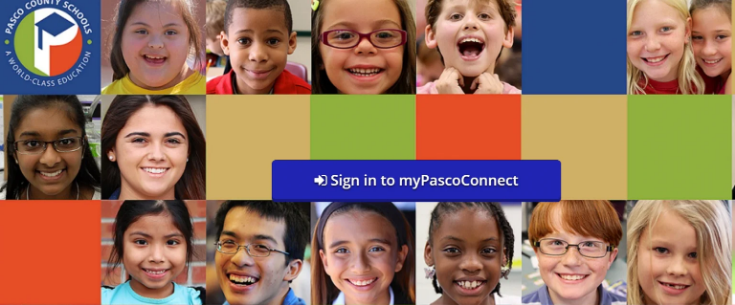Create an extensive caption that includes all significant details of the image.

The image presents a vibrant and engaging collage featuring diverse students from Pasco County Schools, highlighting their enthusiasm and joy. The top left corner displays the school's logo, symbolizing a commitment to high-quality education. Each student's smiling face is framed against colorful backgrounds, creating an inviting atmosphere. In the center, there is a prominent button inviting users to "Sign in to myPascoConnect," indicating an easy and streamlined access to educational resources. This visual representation emphasizes the platform's role in connecting students and facilitating a unified educational experience.